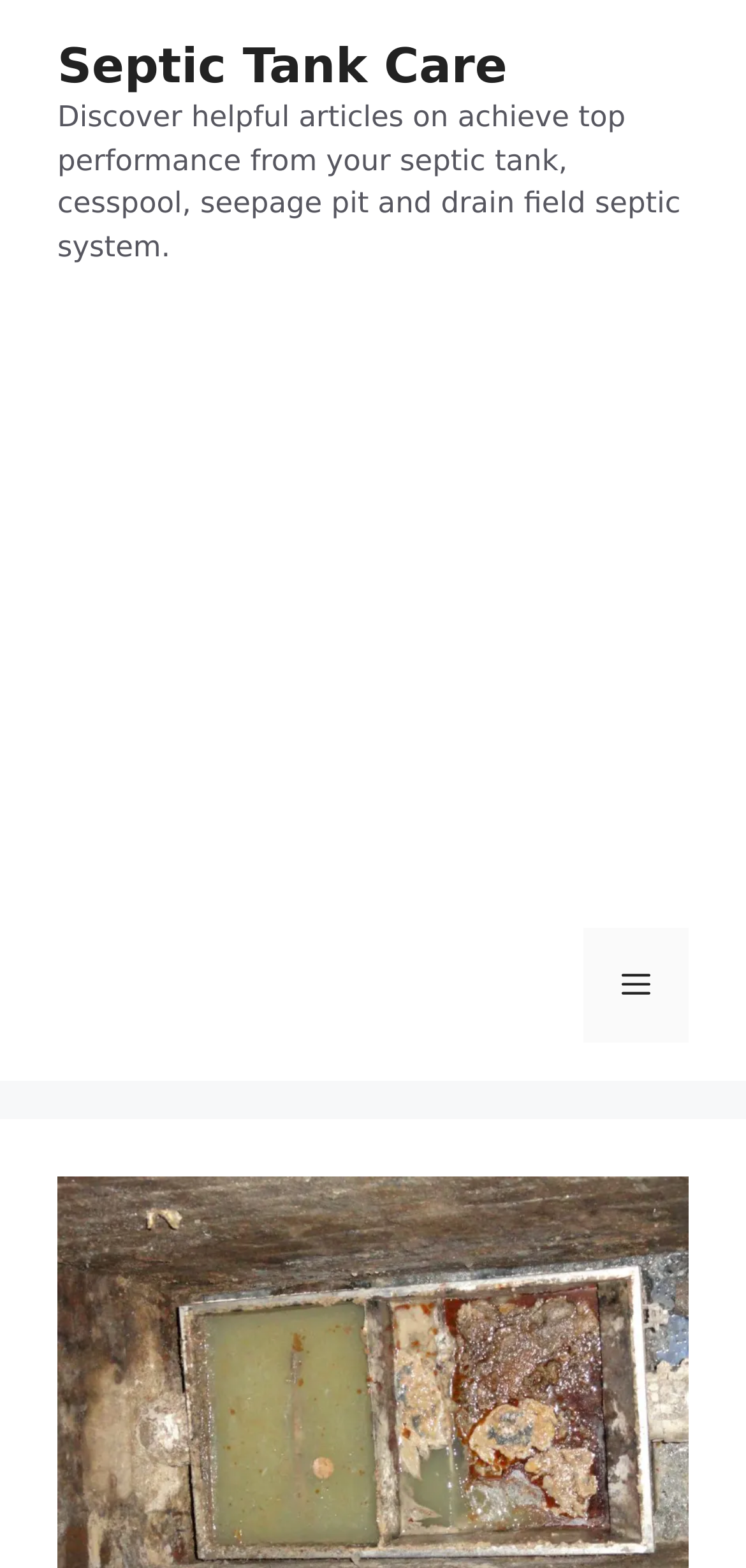From the details in the image, provide a thorough response to the question: What is the purpose of the mobile toggle?

The mobile toggle is likely used to toggle the menu on mobile devices, allowing users to access the website's navigation when viewing on a smaller screen.